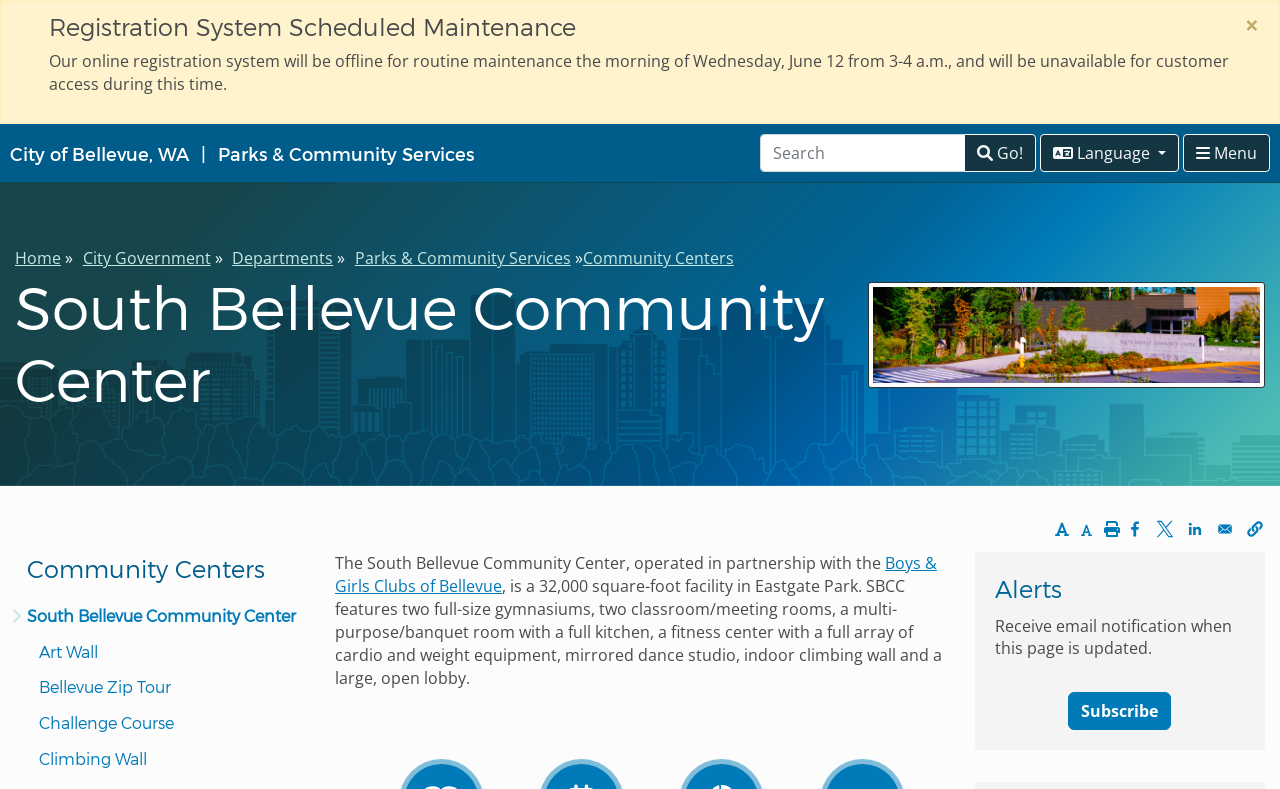What is the purpose of the multi-purpose room? Observe the screenshot and provide a one-word or short phrase answer.

Banquet room with a full kitchen